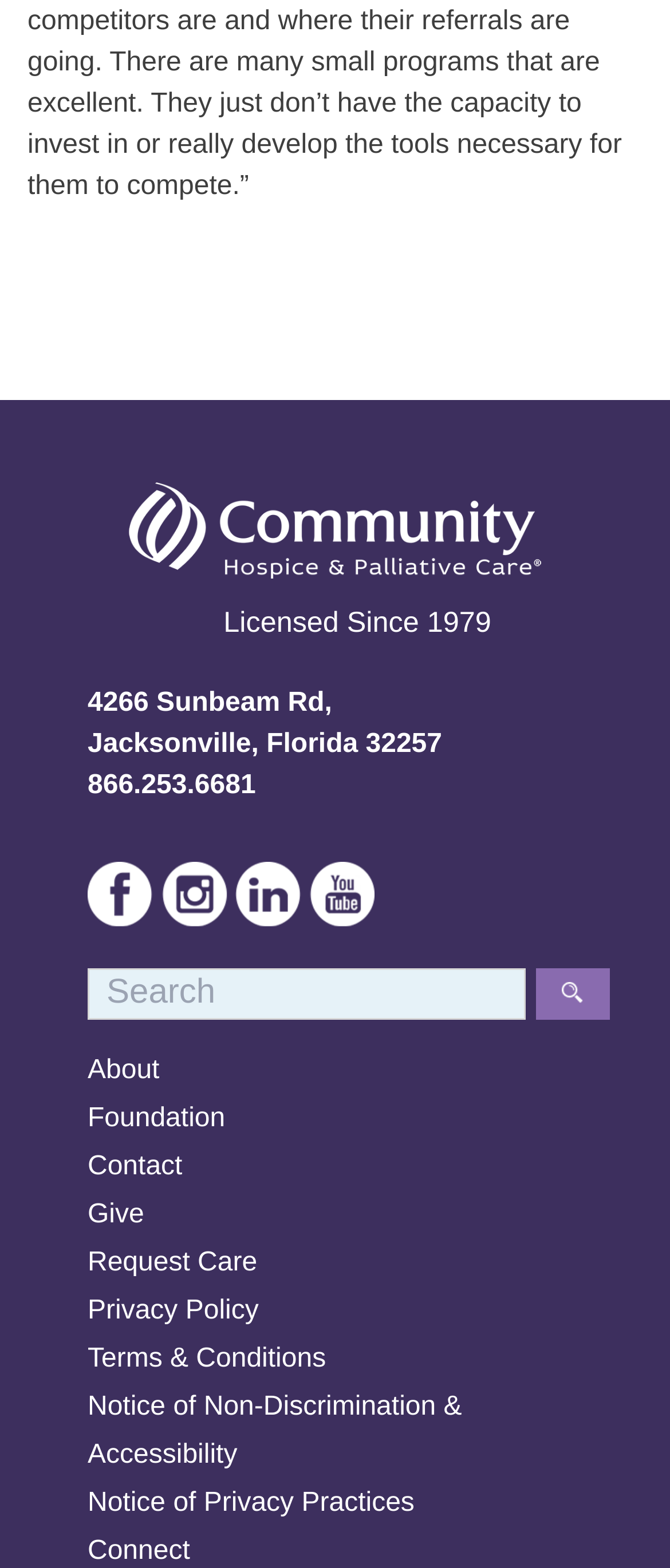Using the format (top-left x, top-left y, bottom-right x, bottom-right y), and given the element description, identify the bounding box coordinates within the screenshot: 866.253.6681

[0.131, 0.491, 0.382, 0.51]